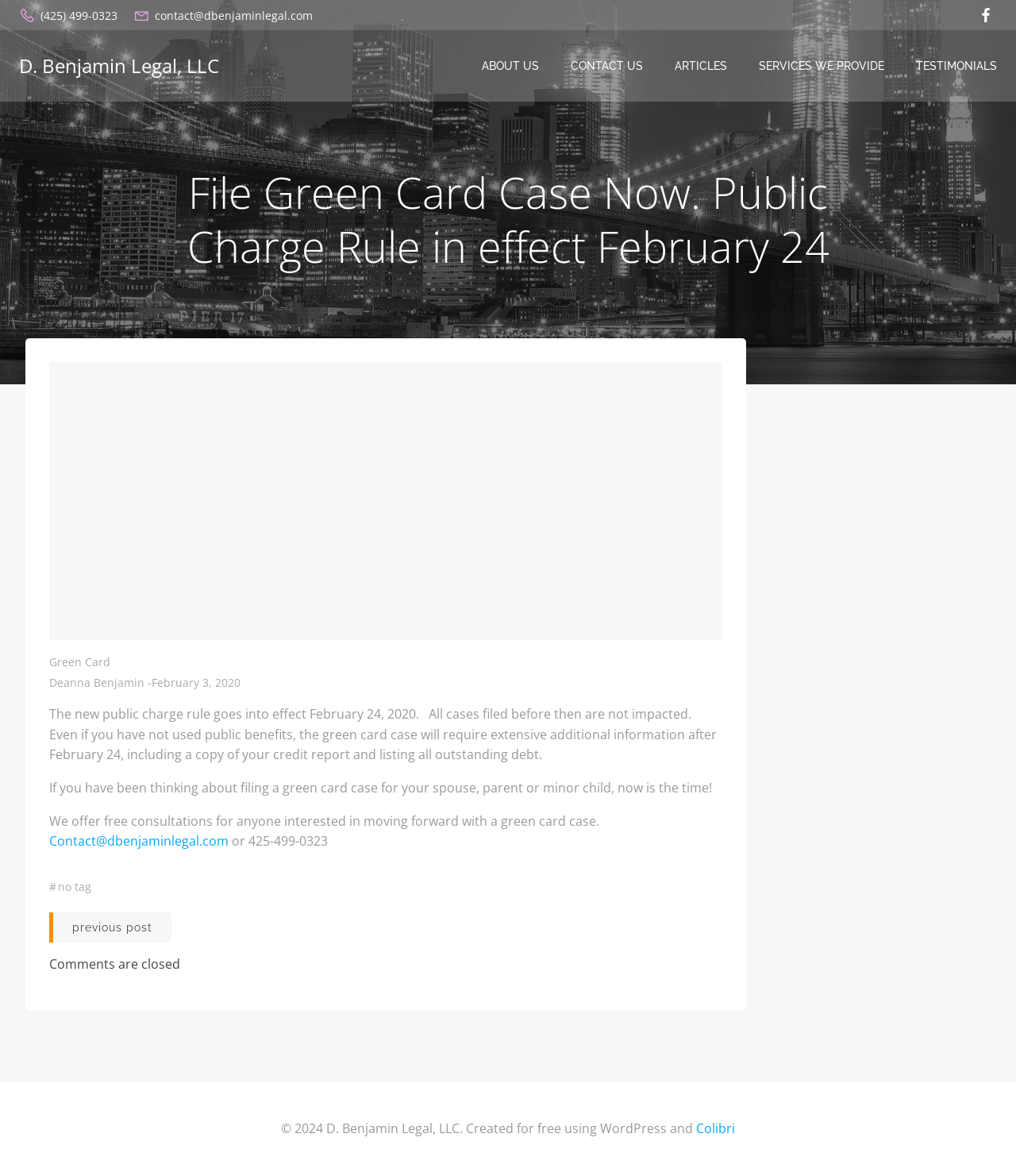Pinpoint the bounding box coordinates for the area that should be clicked to perform the following instruction: "Read about the public charge rule".

[0.138, 0.14, 0.862, 0.232]